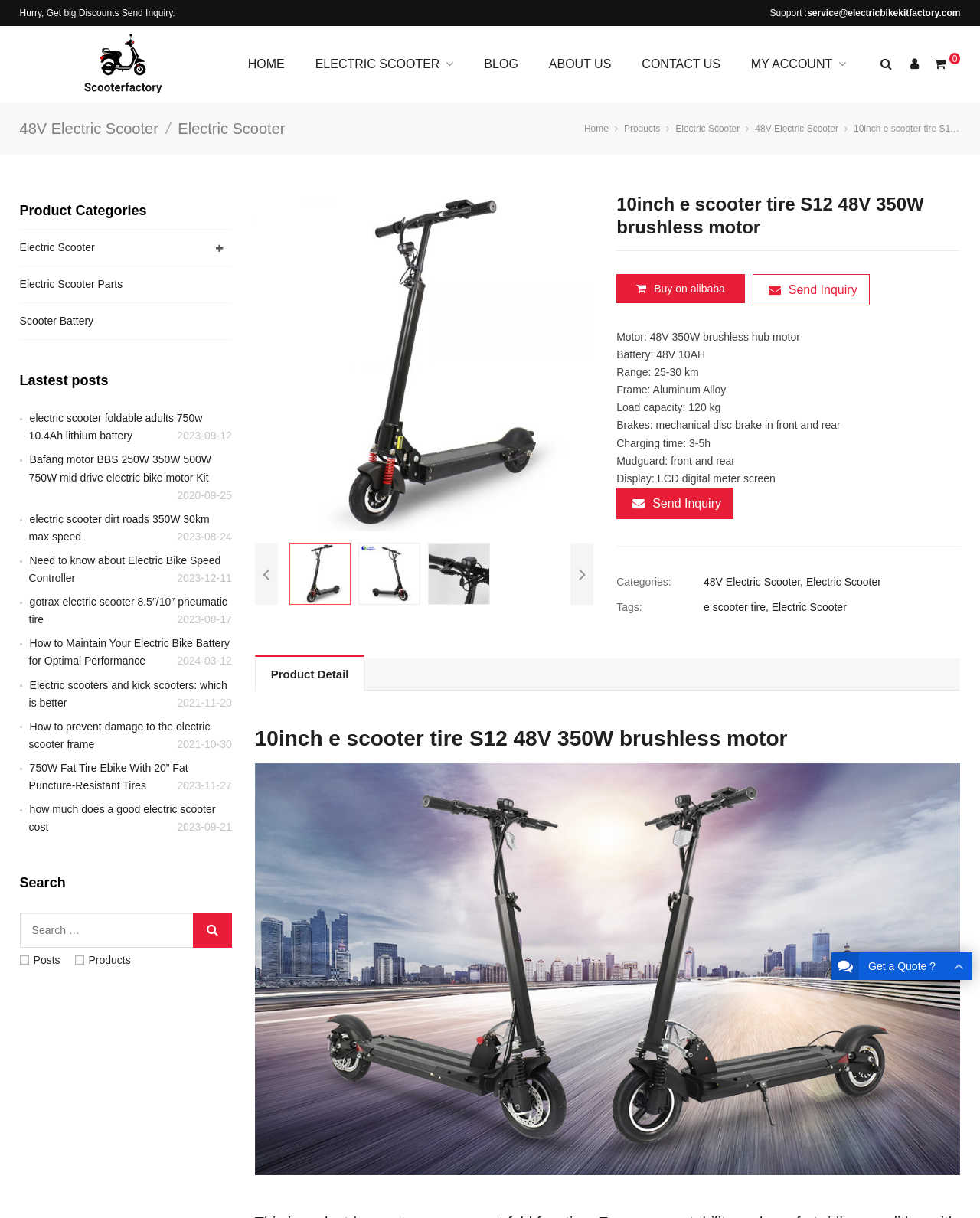Determine the bounding box coordinates of the clickable element to achieve the following action: 'Click on the 'HOME' link'. Provide the coordinates as four float values between 0 and 1, formatted as [left, top, right, bottom].

[0.237, 0.021, 0.306, 0.084]